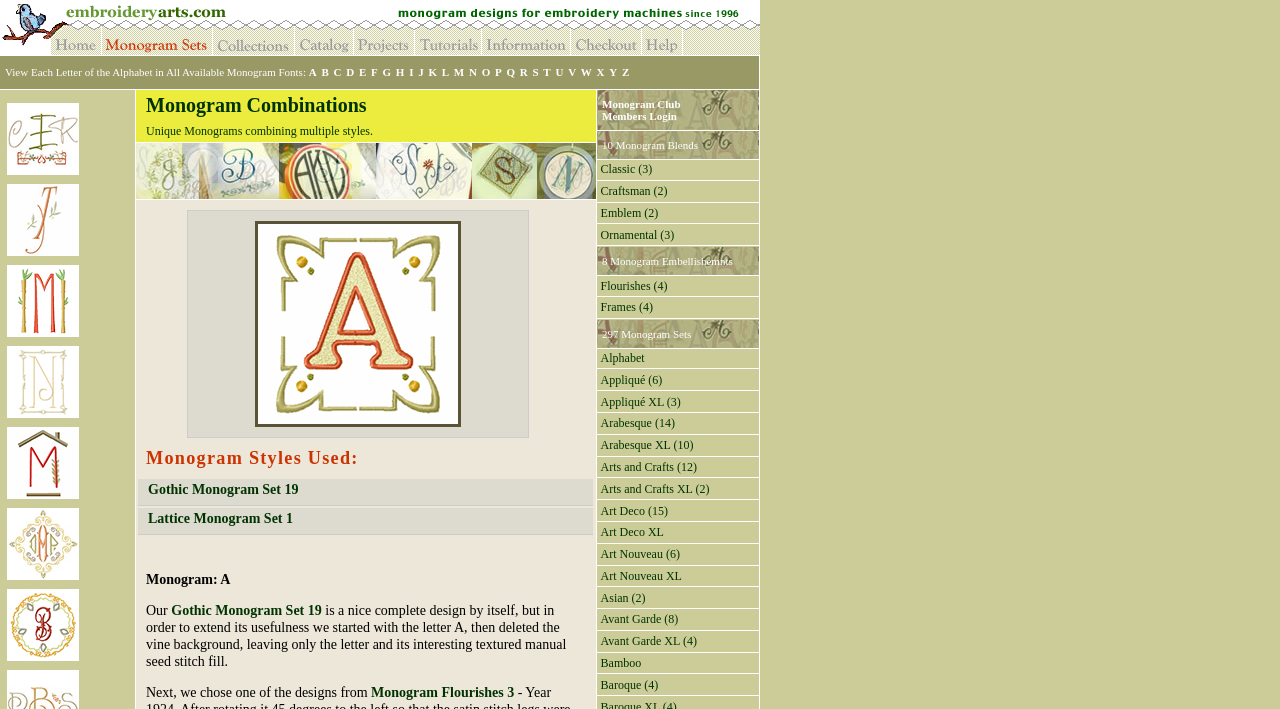Please predict the bounding box coordinates of the element's region where a click is necessary to complete the following instruction: "Add the perfume to your cart". The coordinates should be represented by four float numbers between 0 and 1, i.e., [left, top, right, bottom].

None